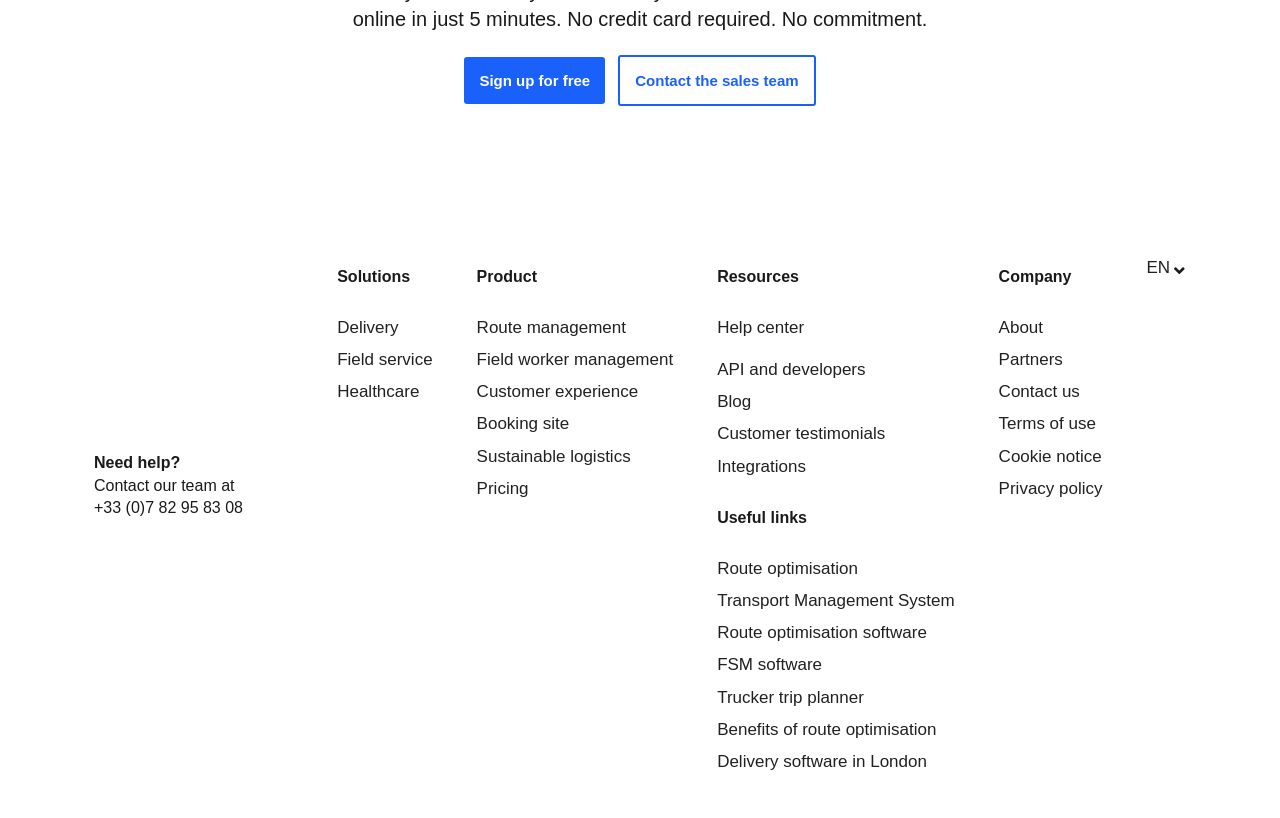What is the last resource listed?
Based on the visual content, answer with a single word or a brief phrase.

Integrations